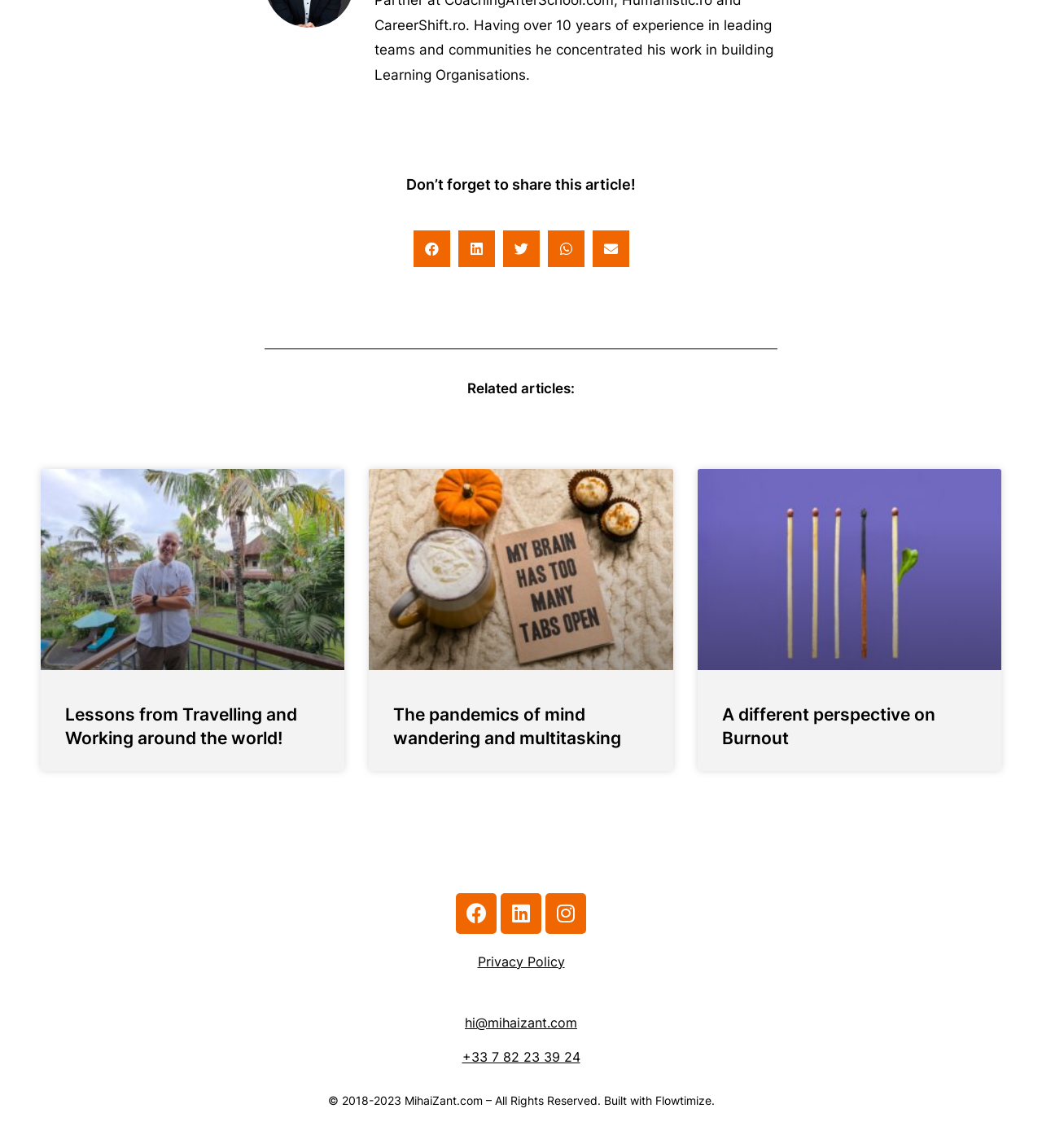Extract the bounding box coordinates for the HTML element that matches this description: "aria-label="Share on whatsapp"". The coordinates should be four float numbers between 0 and 1, i.e., [left, top, right, bottom].

[0.525, 0.201, 0.561, 0.233]